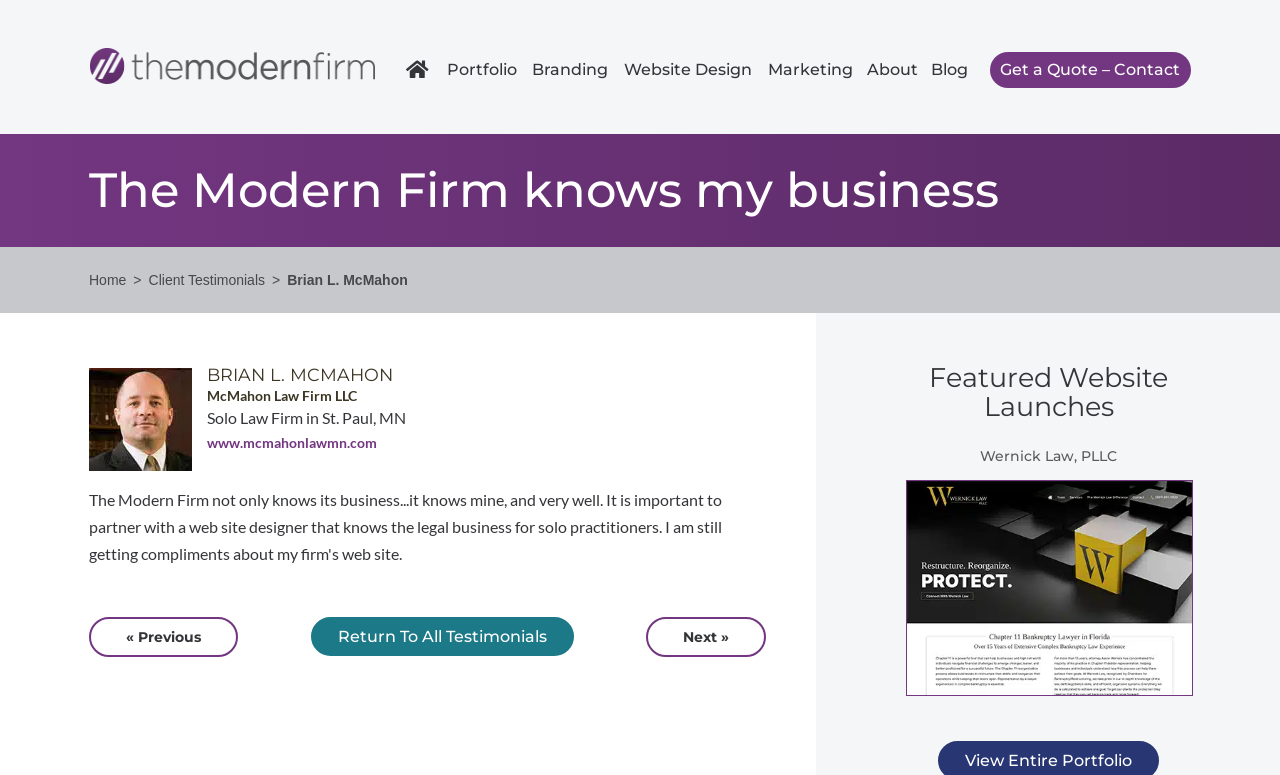Show the bounding box coordinates of the region that should be clicked to follow the instruction: "Read Client Testimonials."

[0.116, 0.351, 0.207, 0.371]